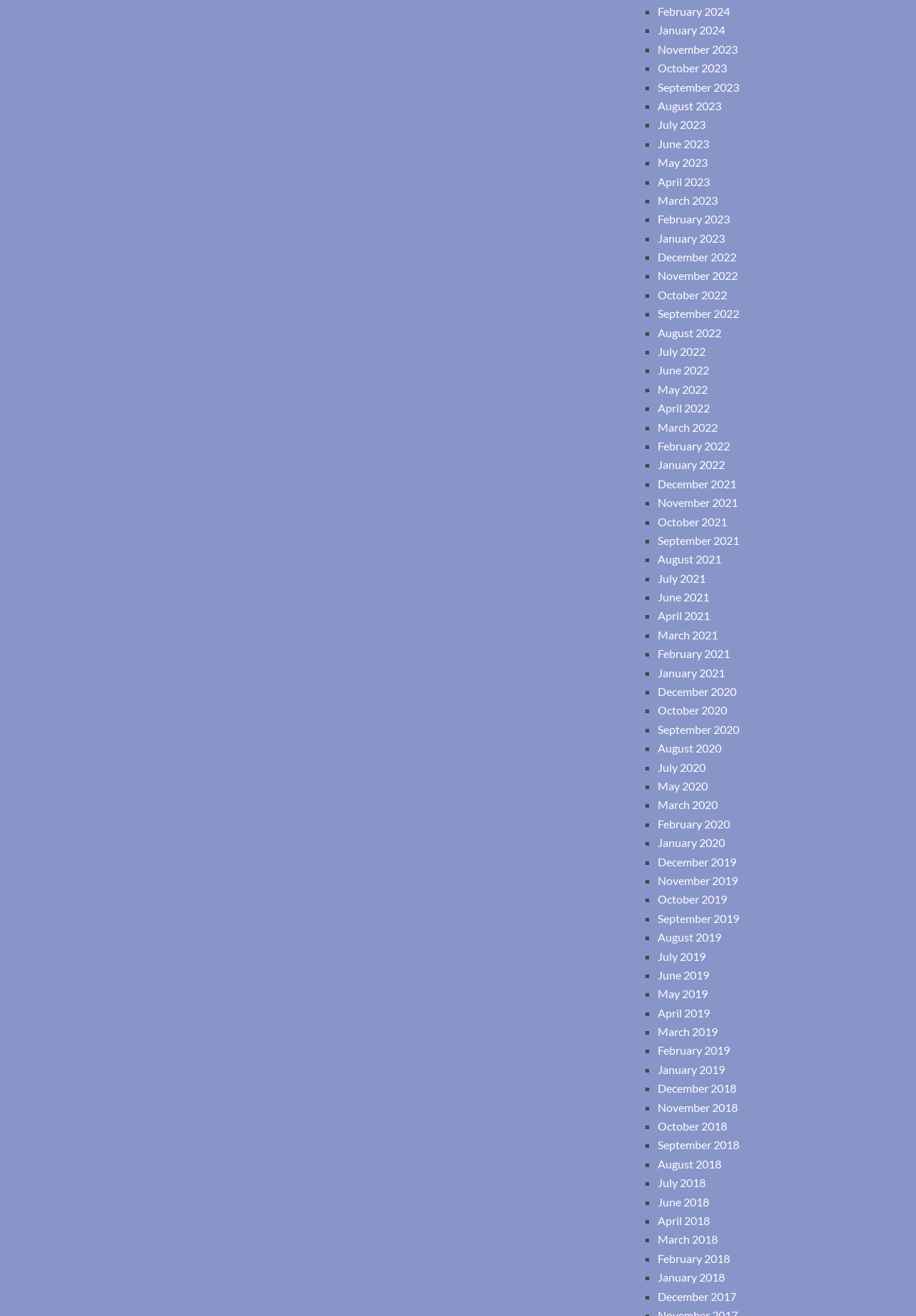Can you find the bounding box coordinates of the area I should click to execute the following instruction: "Toggle mobile menu"?

None